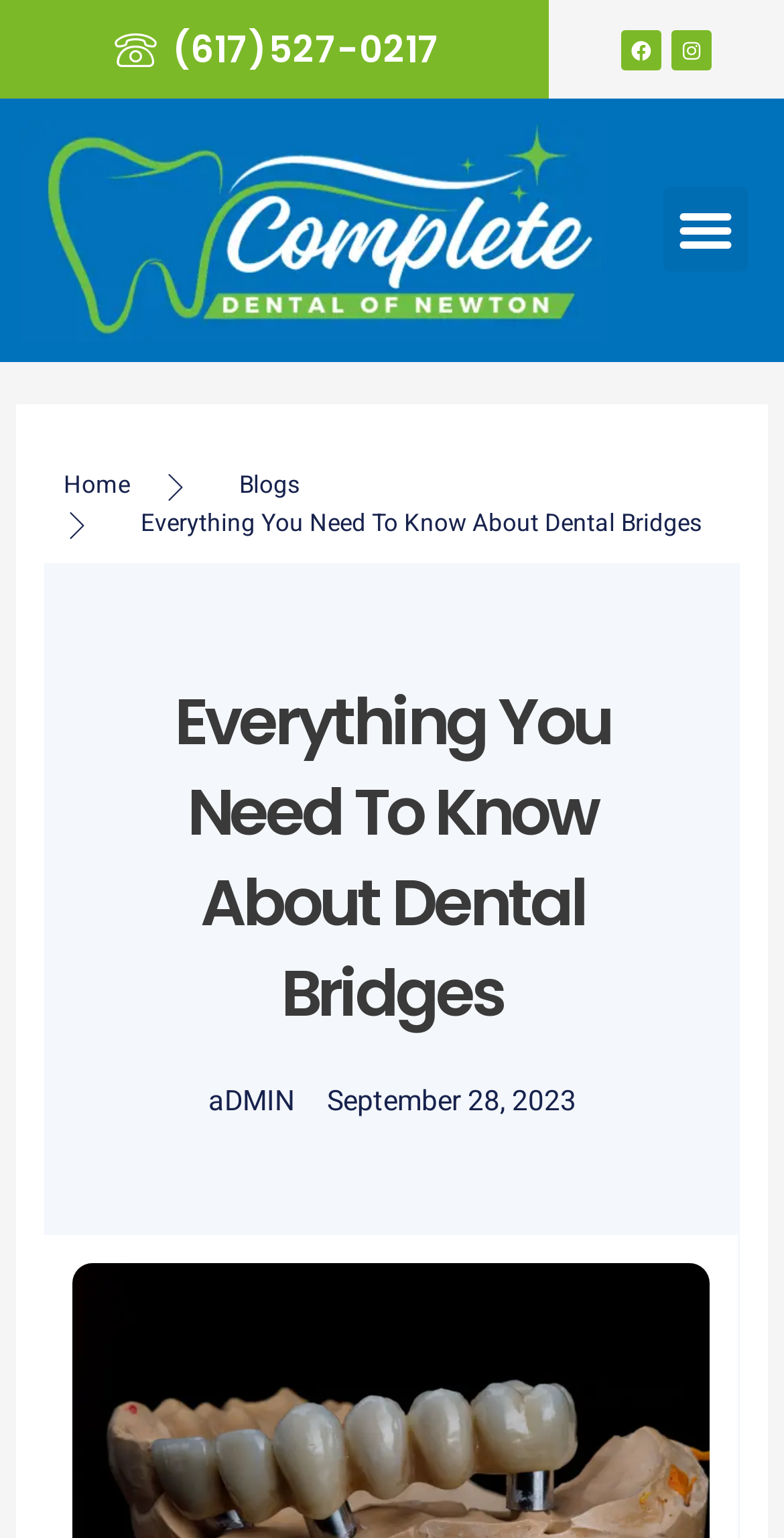Generate a comprehensive description of the contents of the webpage.

The webpage appears to be an article about dental bridges, specifically titled "Everything You Need To Know About Dental Bridges". At the top left corner, there is a logo of "Complete Dental" accompanied by an image. Below the logo, there is a phone number "(617)527-0217" displayed prominently. 

On the top right corner, there are social media links to Facebook and Instagram, represented by their respective icons. Next to these icons, there is a "Menu Toggle" button that, when expanded, reveals a menu with options such as "Home", "Blogs", and the title of the article itself.

The main content of the webpage is headed by a large title "Everything You Need To Know About Dental Bridges", which is also the title of the article. Below the title, there is a link to the administrator's page labeled "aDMIN" and a timestamp "September 28, 2023" indicating the publication date of the article.